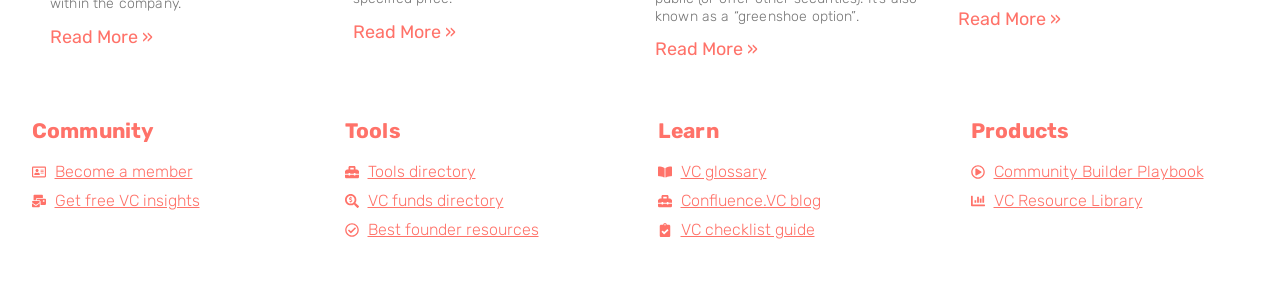Respond concisely with one word or phrase to the following query:
What is the topic of the blog mentioned in the 'Learn' section?

VC